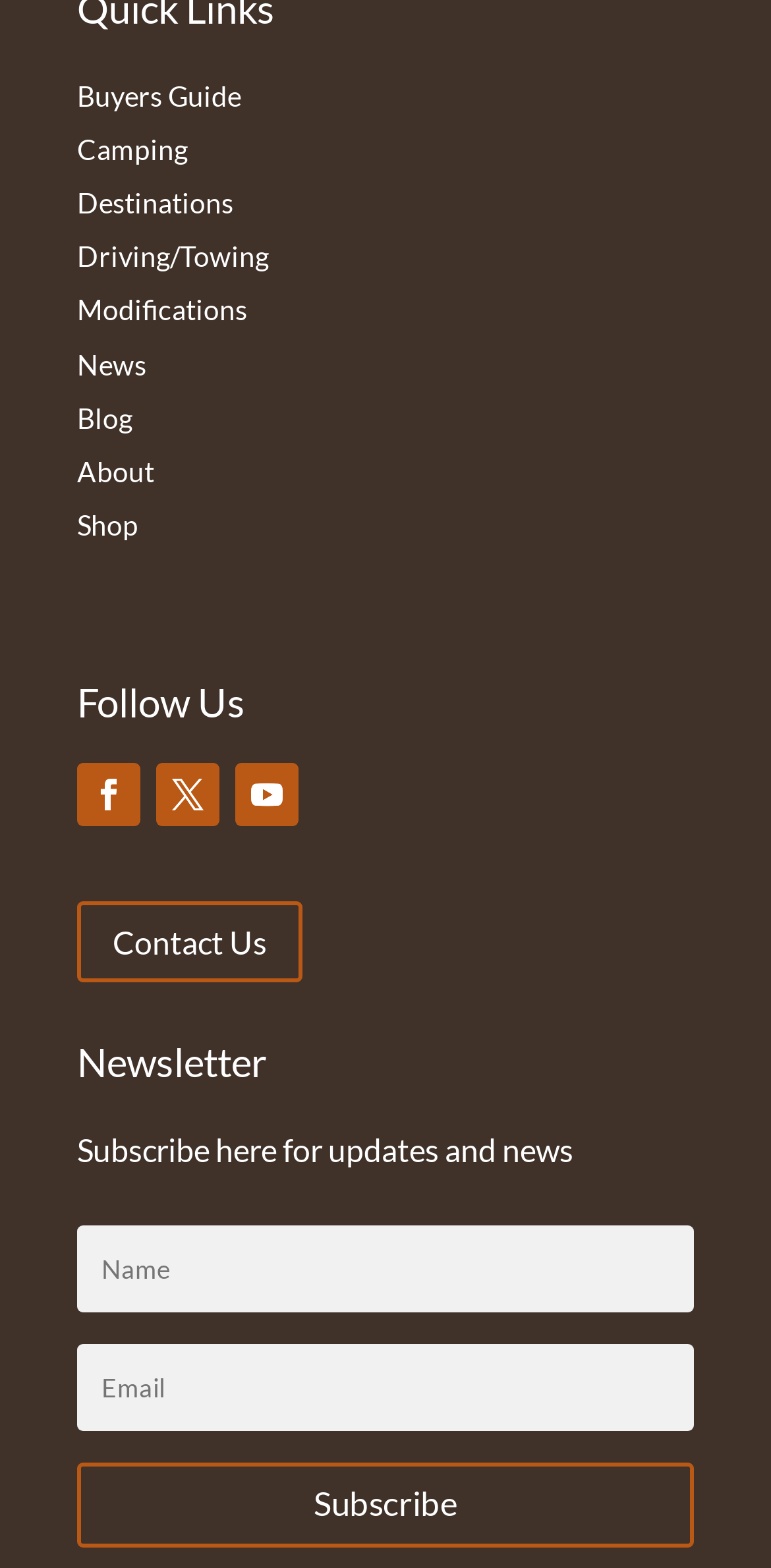Please identify the bounding box coordinates of the element I need to click to follow this instruction: "Follow us on Facebook".

[0.1, 0.487, 0.182, 0.527]